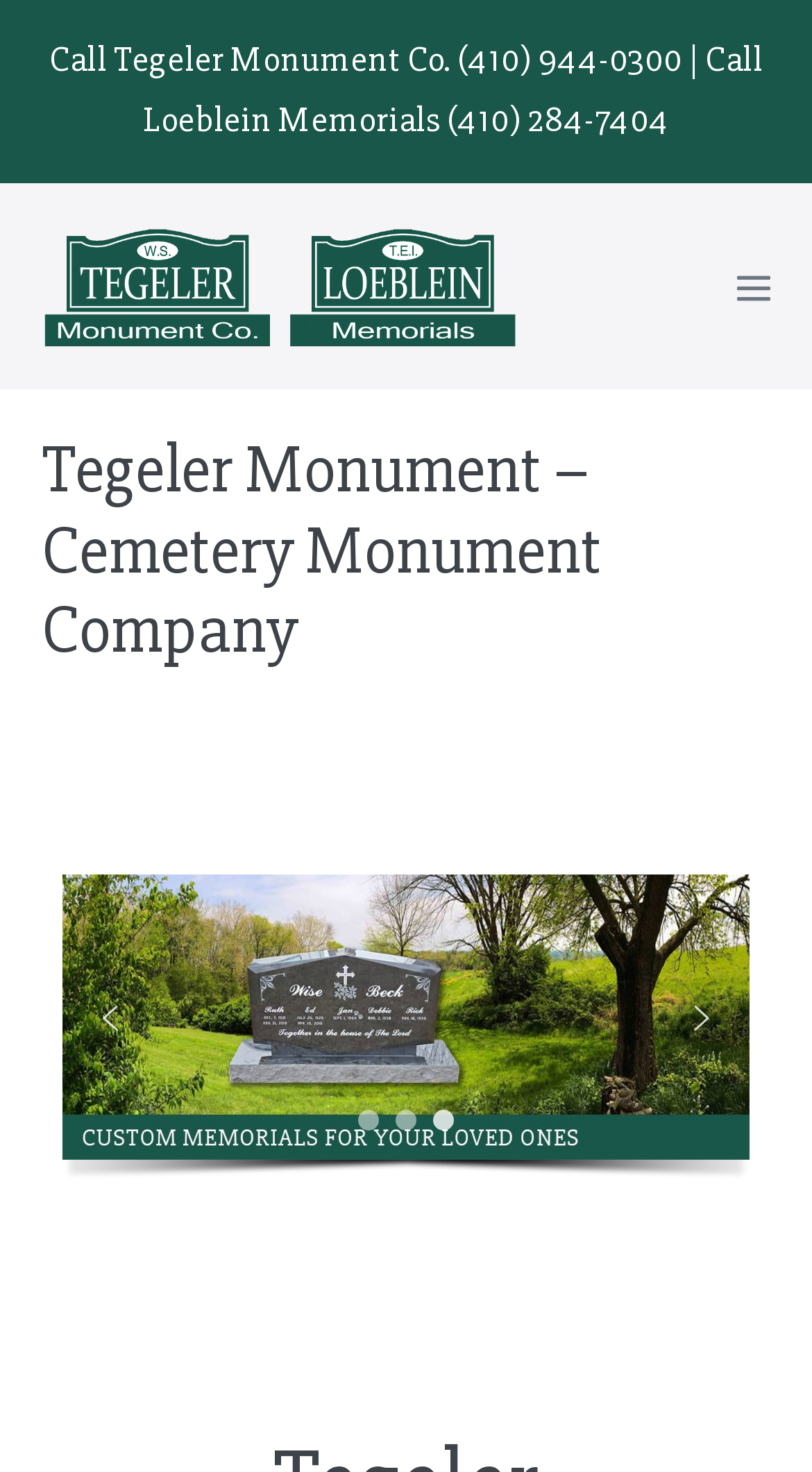Determine the bounding box coordinates of the clickable element to achieve the following action: 'Call Tegeler Monument Co.'. Provide the coordinates as four float values between 0 and 1, formatted as [left, top, right, bottom].

[0.06, 0.025, 0.94, 0.096]